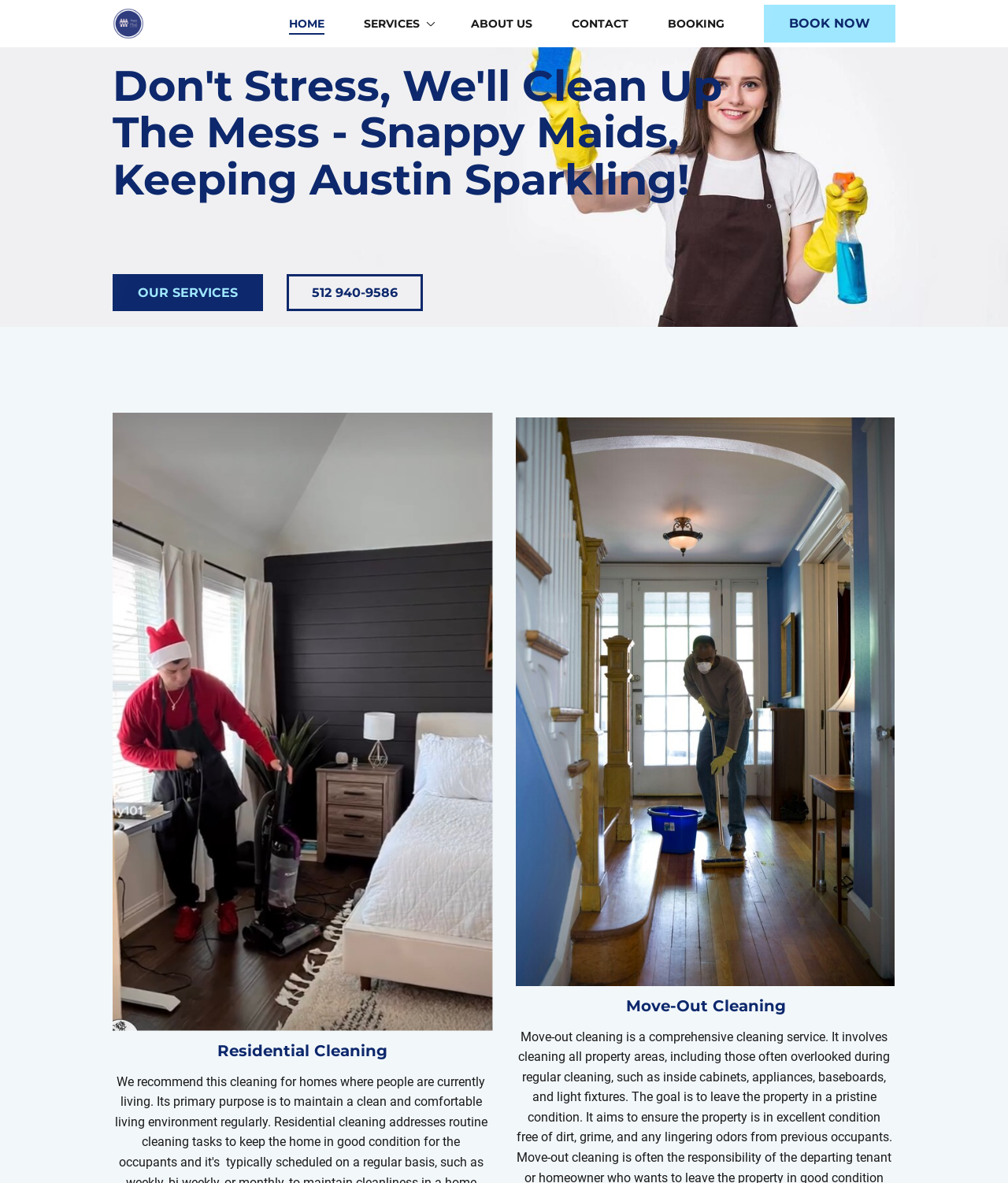Please determine the bounding box coordinates for the element with the description: "Our services".

[0.112, 0.231, 0.261, 0.263]